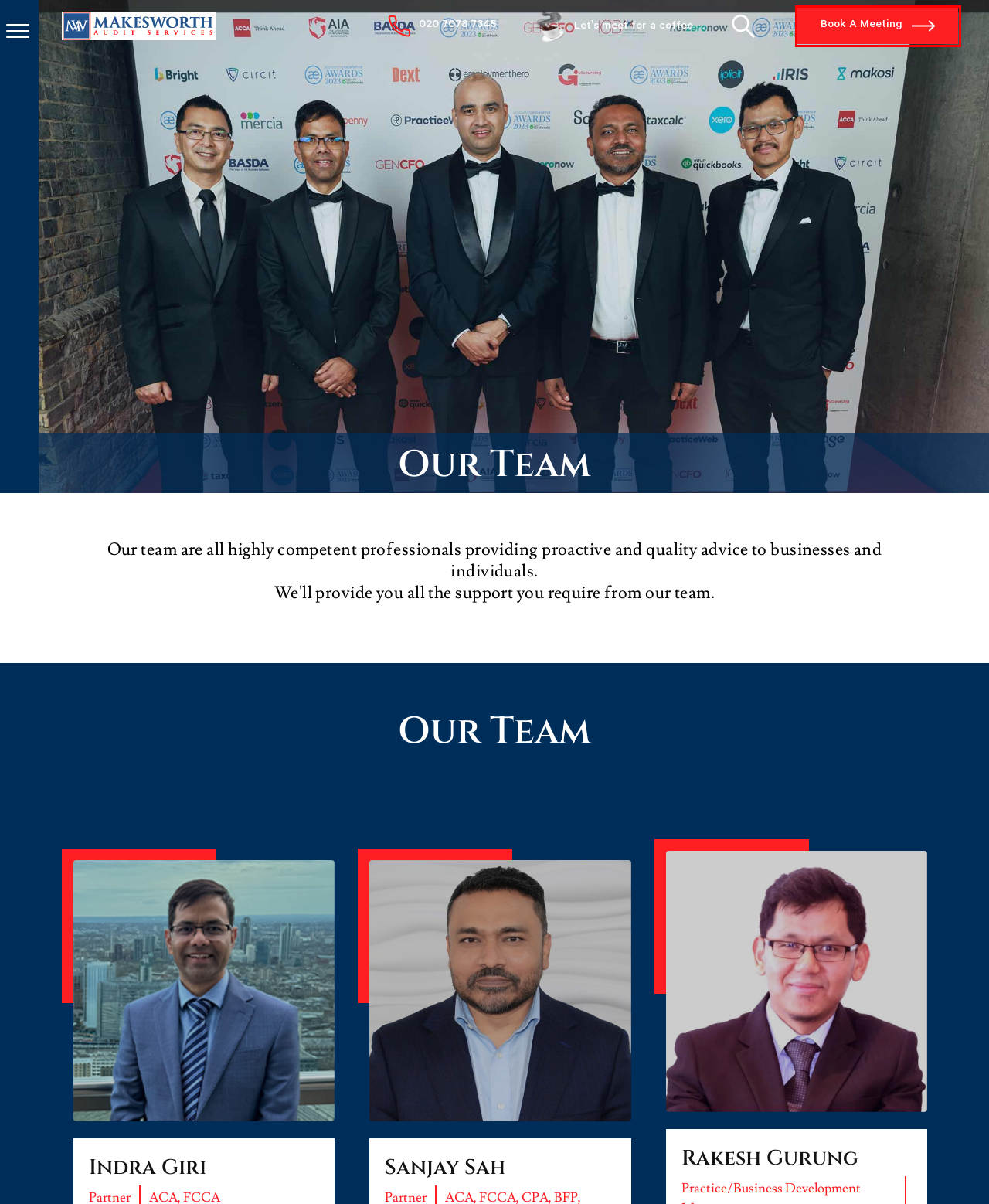Review the webpage screenshot and focus on the UI element within the red bounding box. Select the best-matching webpage description for the new webpage that follows after clicking the highlighted element. Here are the candidates:
A. Cookies Policy - Audit Services in London
B. Audit Services in London - Makesworth Audit Services
C. Terms & Conditions - Audit Services in London
D. Contact Us - Audit Services in London
E. Expertise - Audit Services in London
F. Privacy Policy - Audit Services in London
G. Book a Meeting - Audit Services in London
H. Our Service - Audit Services in London

G